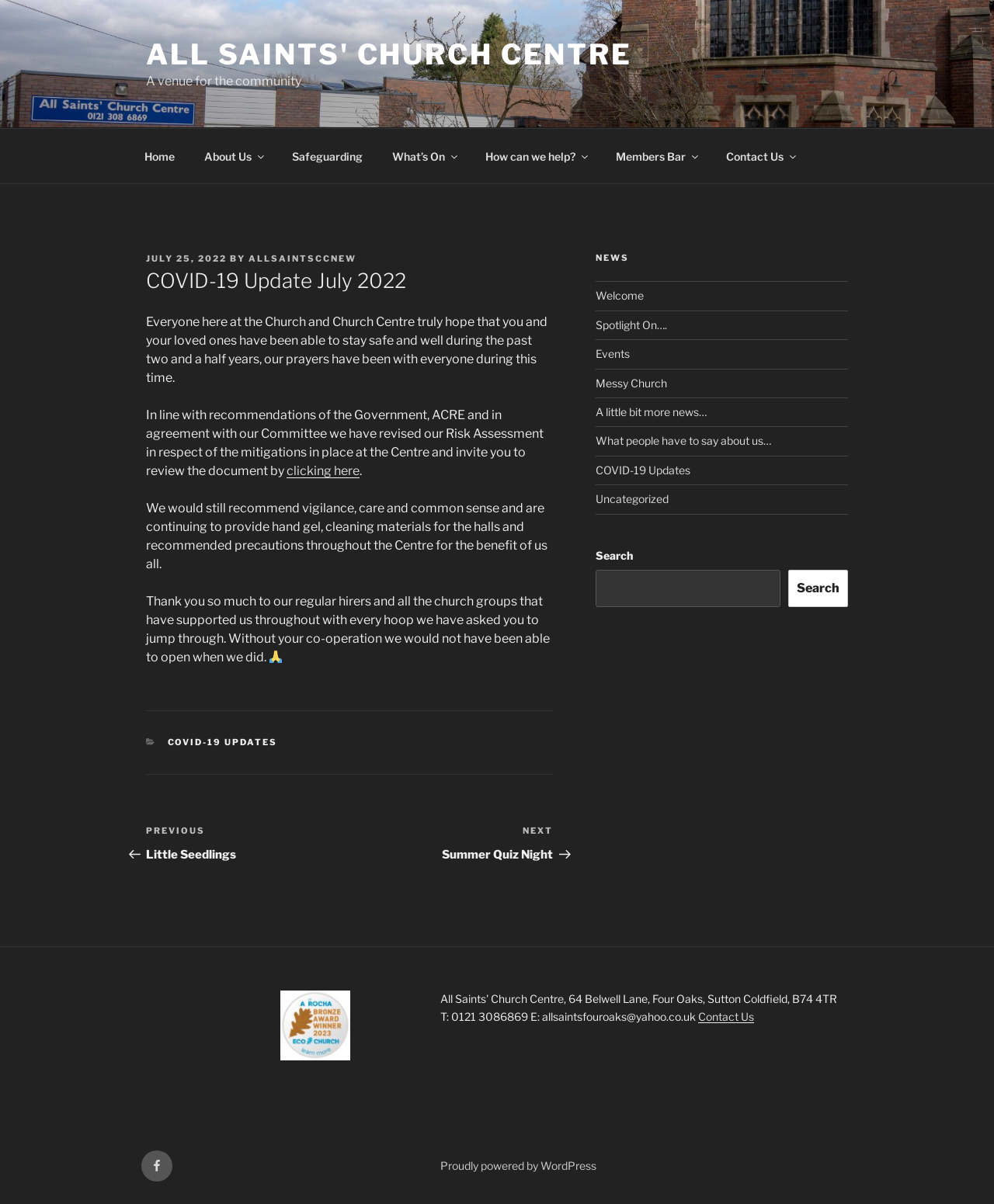Determine the coordinates of the bounding box for the clickable area needed to execute this instruction: "Search for something".

[0.599, 0.473, 0.785, 0.504]